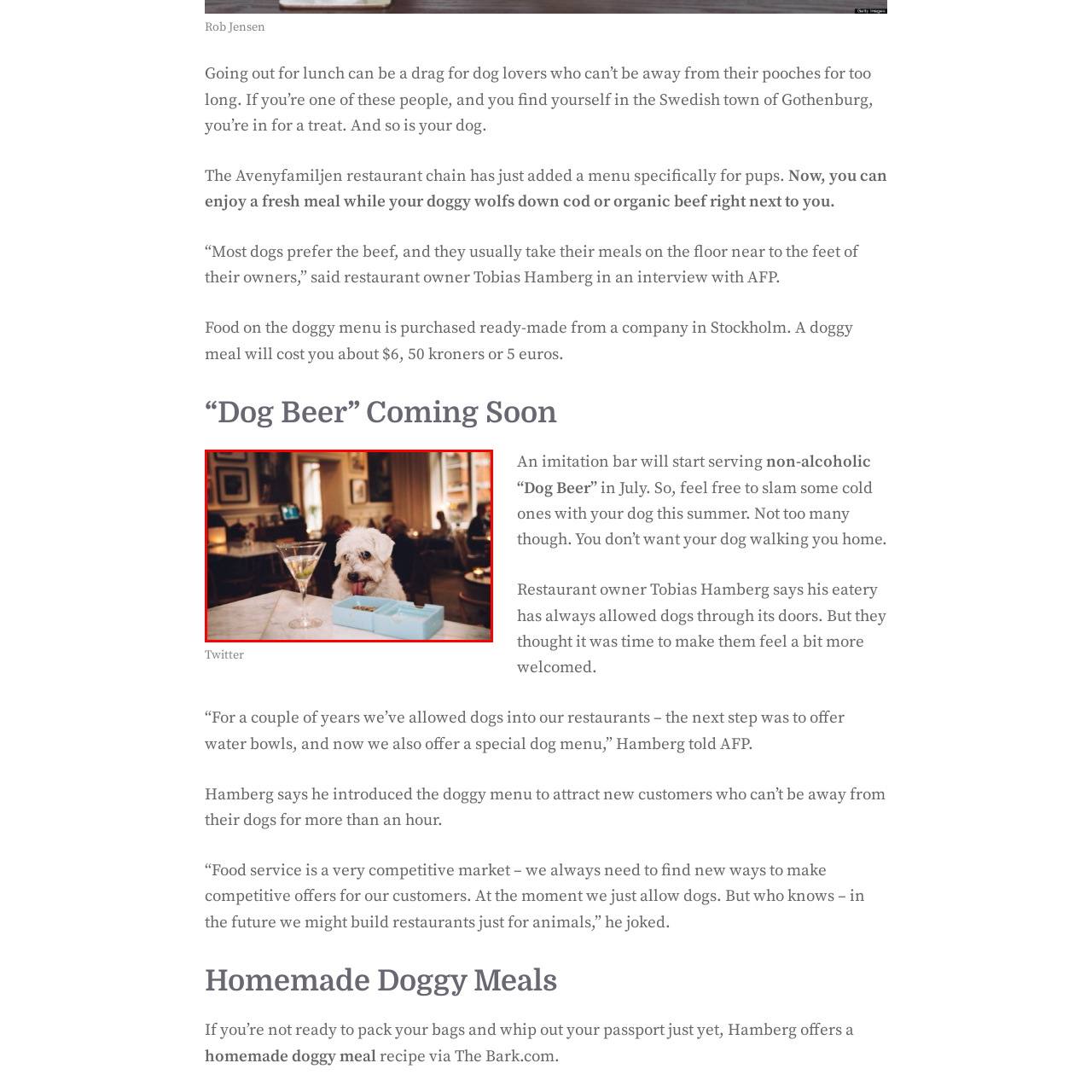Provide an in-depth caption for the image inside the red boundary.

In a cozy restaurant setting, a small white dog sits at a marble table, eagerly licking its lips. Next to it, a vibrant martini garnished with an olive reflects the upscale ambiance of the eatery. The dog has its own blue dish filled with food, showcasing the establishment's pet-friendly initiative. This scene perfectly complements the recent trend in Gothenburg, Sweden, where restaurants like Avenyfamiljen have introduced special menus for dogs, allowing patrons to enjoy meals alongside their furry companions. The playful atmosphere is emphasized by other diners in the background, further highlighting the welcoming nature of this innovative dining experience, which even plans to introduce non-alcoholic "Dog Beer" for summer enjoyment.